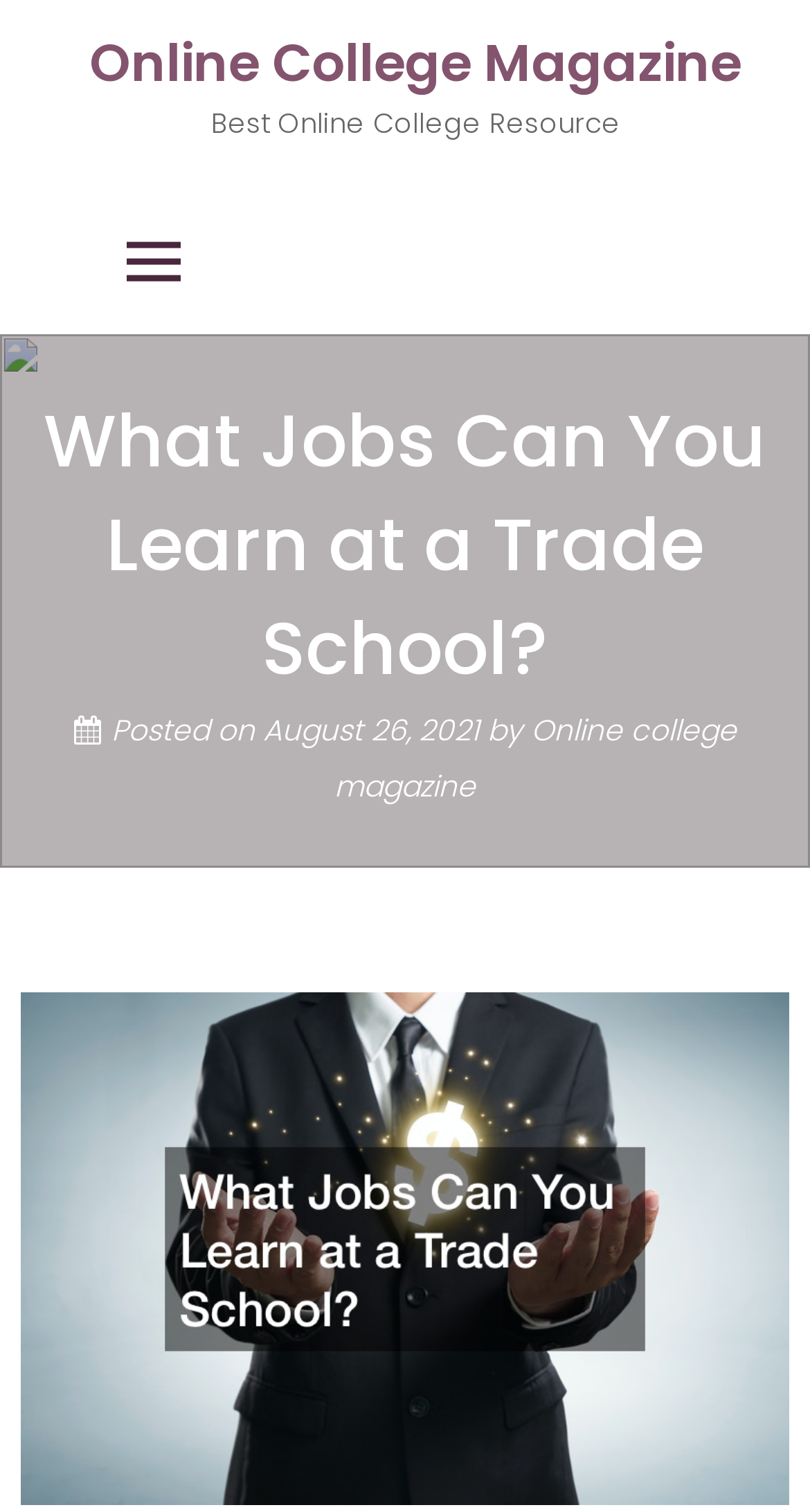Summarize the webpage with intricate details.

The webpage is about exploring trade school options and the various jobs one can learn. At the top left corner, there is a link to "Online College Magazine", which is also the title of the webpage. Next to it, a "Primary Menu" button is located. Below these elements, a large image spans the entire width of the page, taking up about a third of the screen.

The main heading, "What Jobs Can You Learn at a Trade School?", is centered at the top of the page, above the image. Below the heading, there is a section with the publication date, "August 26, 2021", and the author, "Online college magazine". 

On the lower half of the page, there is a large image that takes up most of the width, with a caption "trades you can learn in trade school". This image is likely the main content of the page, showcasing the various trades one can learn in trade school.